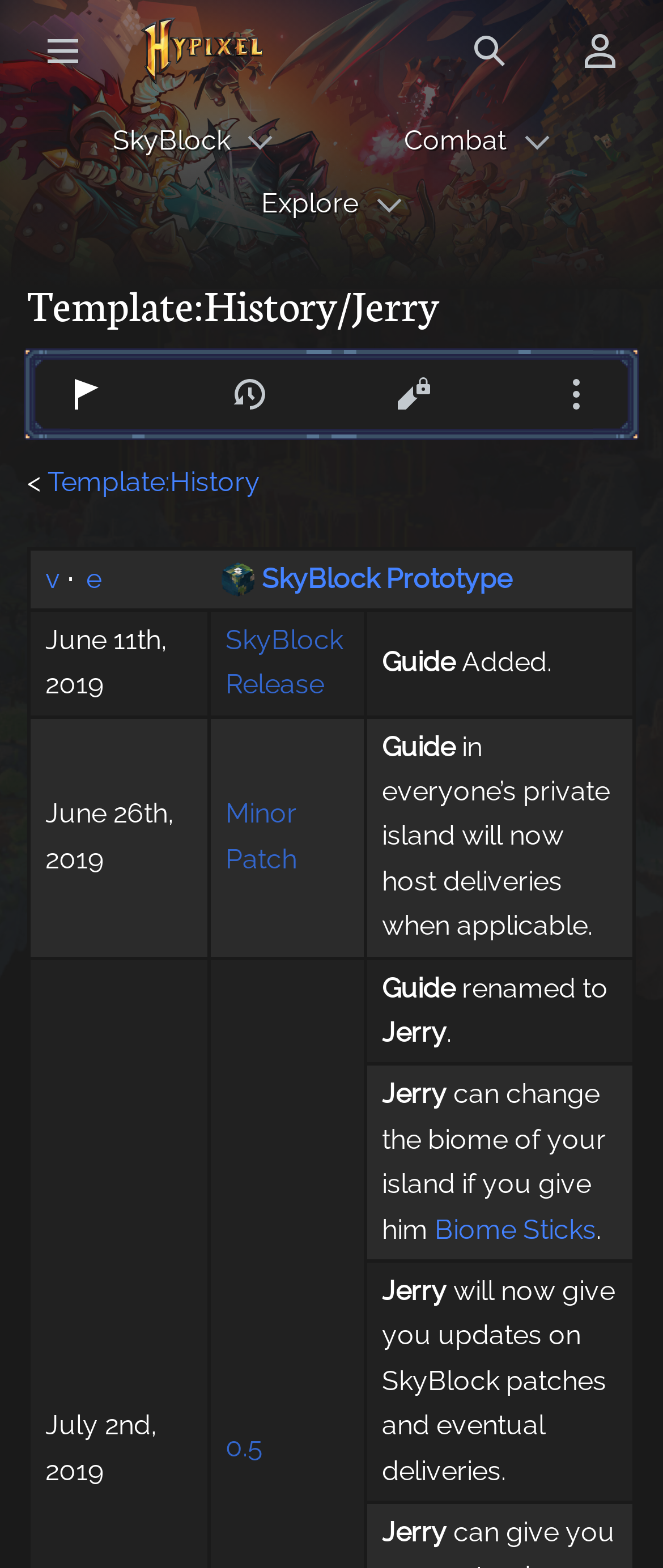Locate the bounding box coordinates of the segment that needs to be clicked to meet this instruction: "Click the SkyBlock button".

[0.139, 0.078, 0.172, 0.092]